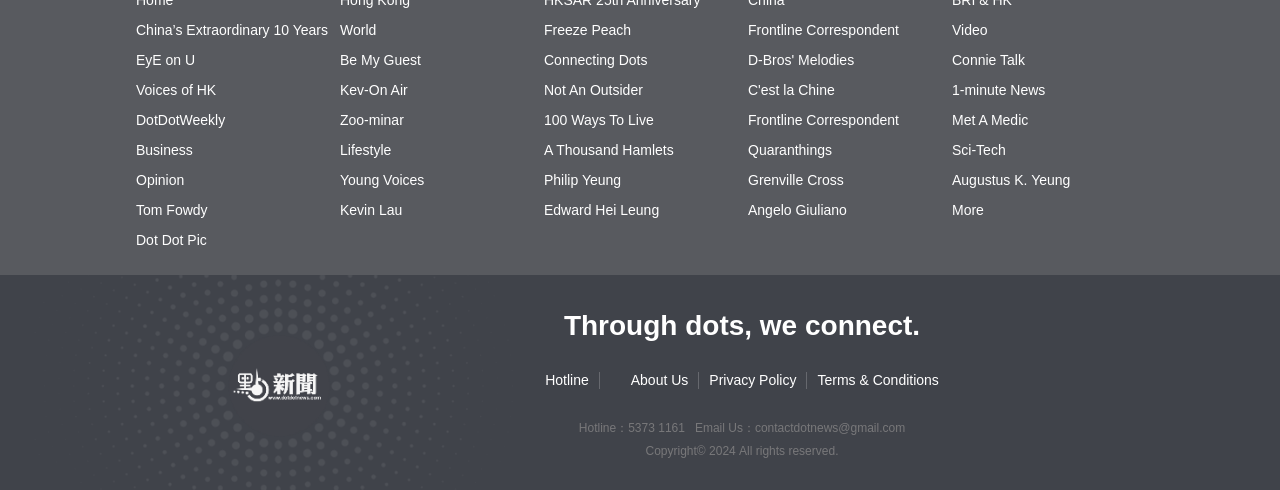How many links are there in the top section?
Based on the image, answer the question with as much detail as possible.

I counted the number of links in the top section of the webpage, which are 'China’s Extraordinary 10 Years', 'World', 'Freeze Peach', 'Frontline Correspondent', 'Video', 'EyE on U', 'Be My Guest', 'Connecting Dots', 'D-Bros' Melodies', 'Connie Talk', 'Voices of HK', 'Kev-On Air', 'Not An Outsider', 'C’est la Chine', '1-minute News', 'DotDotWeekly', 'Zoo-minar', and '100 Ways To Live'. There are 19 links in total.